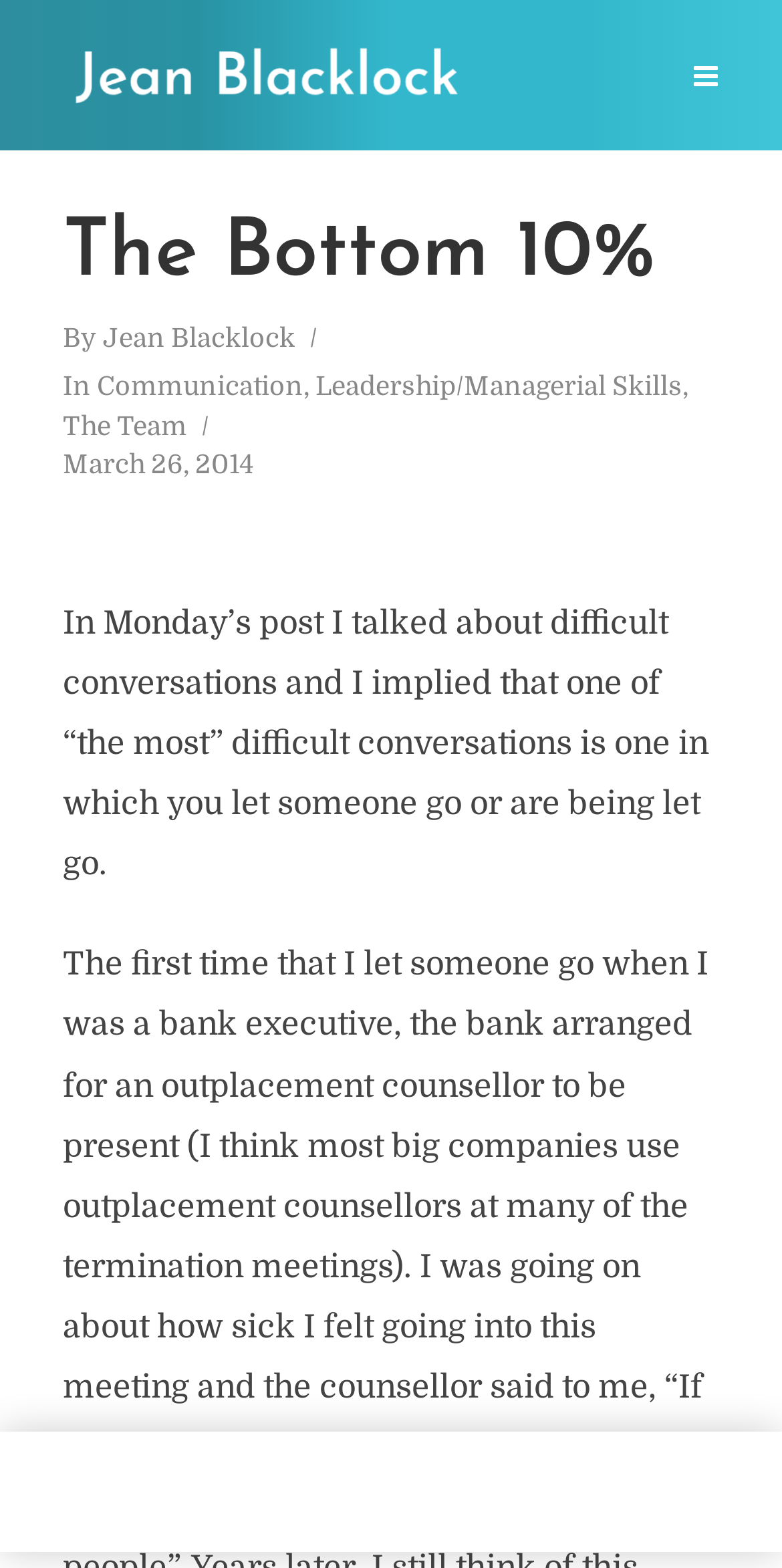Use a single word or phrase to answer the question: What is the tone of the article?

Informal